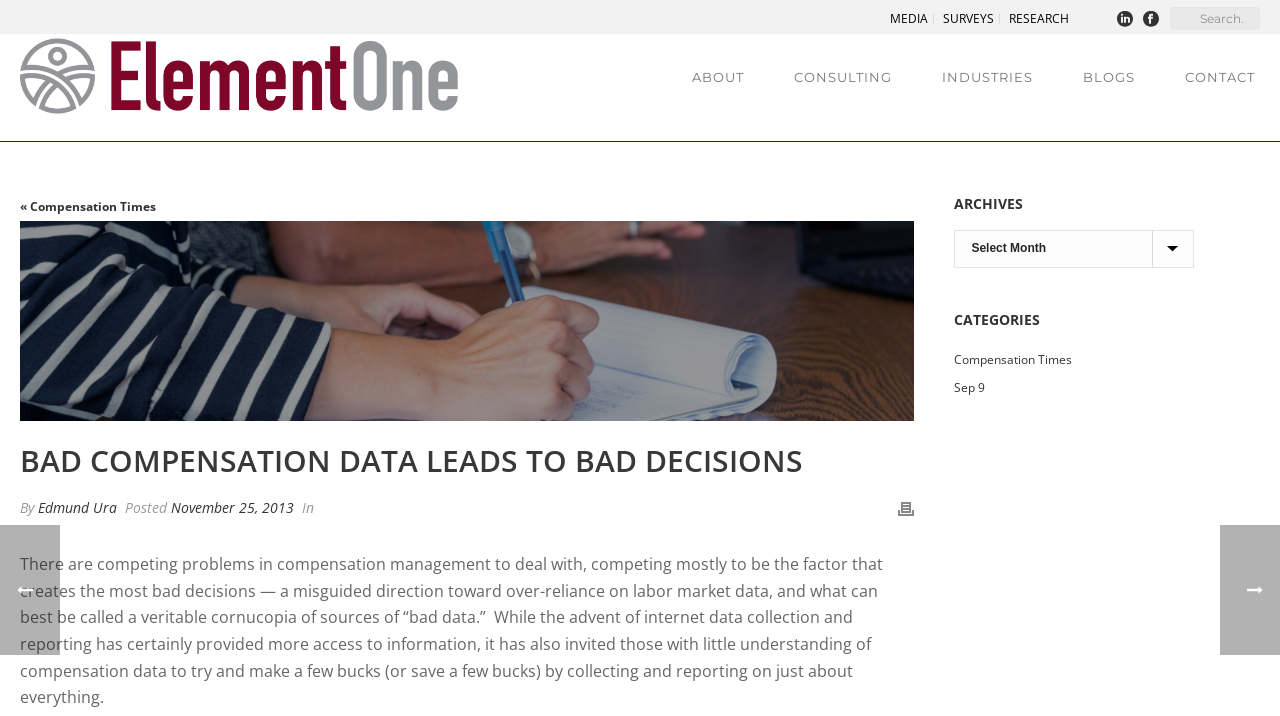Show the bounding box coordinates for the element that needs to be clicked to execute the following instruction: "Go to the ABOUT page". Provide the coordinates in the form of four float numbers between 0 and 1, i.e., [left, top, right, bottom].

[0.521, 0.049, 0.601, 0.154]